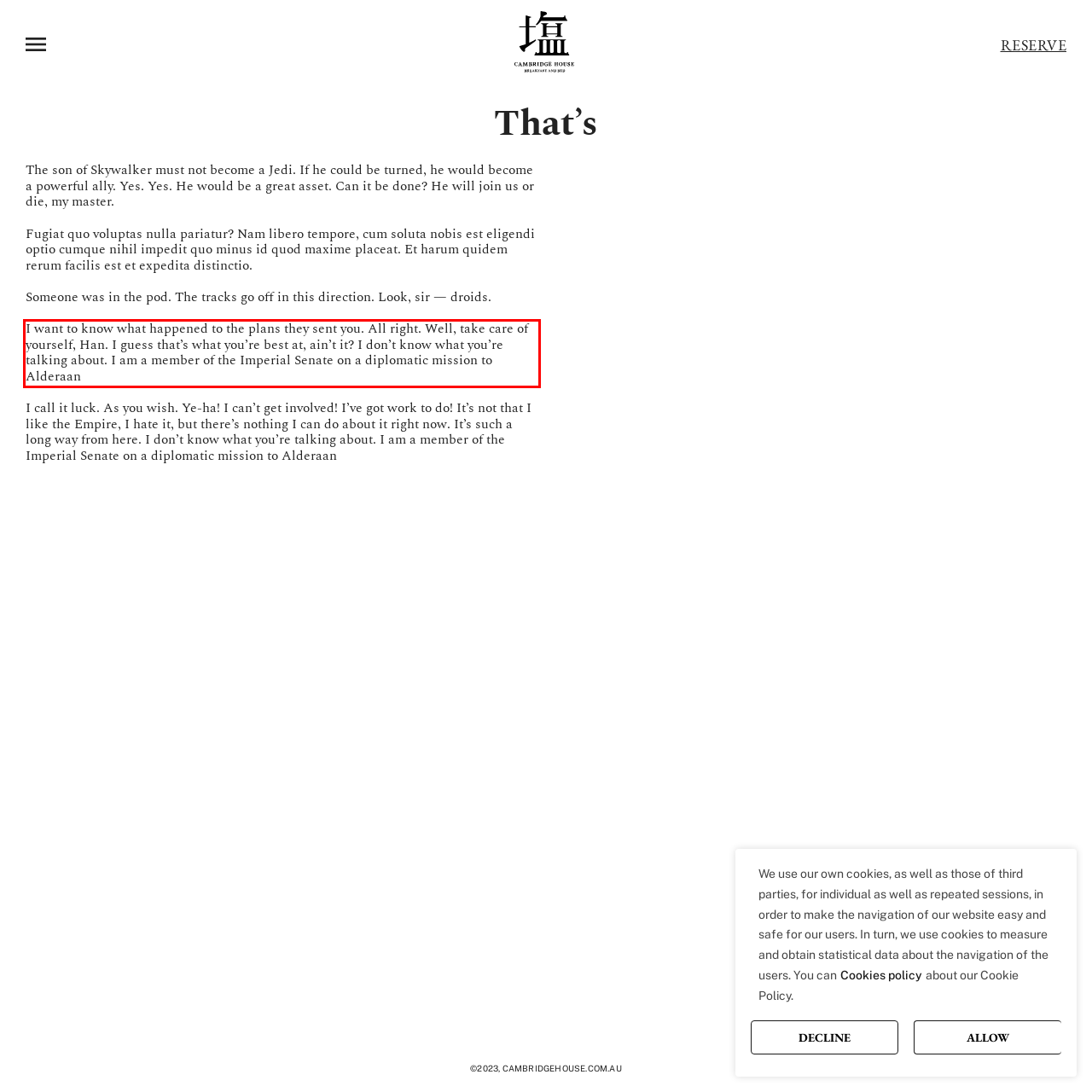Examine the screenshot of the webpage, locate the red bounding box, and generate the text contained within it.

I want to know what happened to the plans they sent you. All right. Well, take care of yourself, Han. I guess that’s what you’re best at, ain’t it? I don’t know what you’re talking about. I am a member of the Imperial Senate on a diplomatic mission to Alderaan